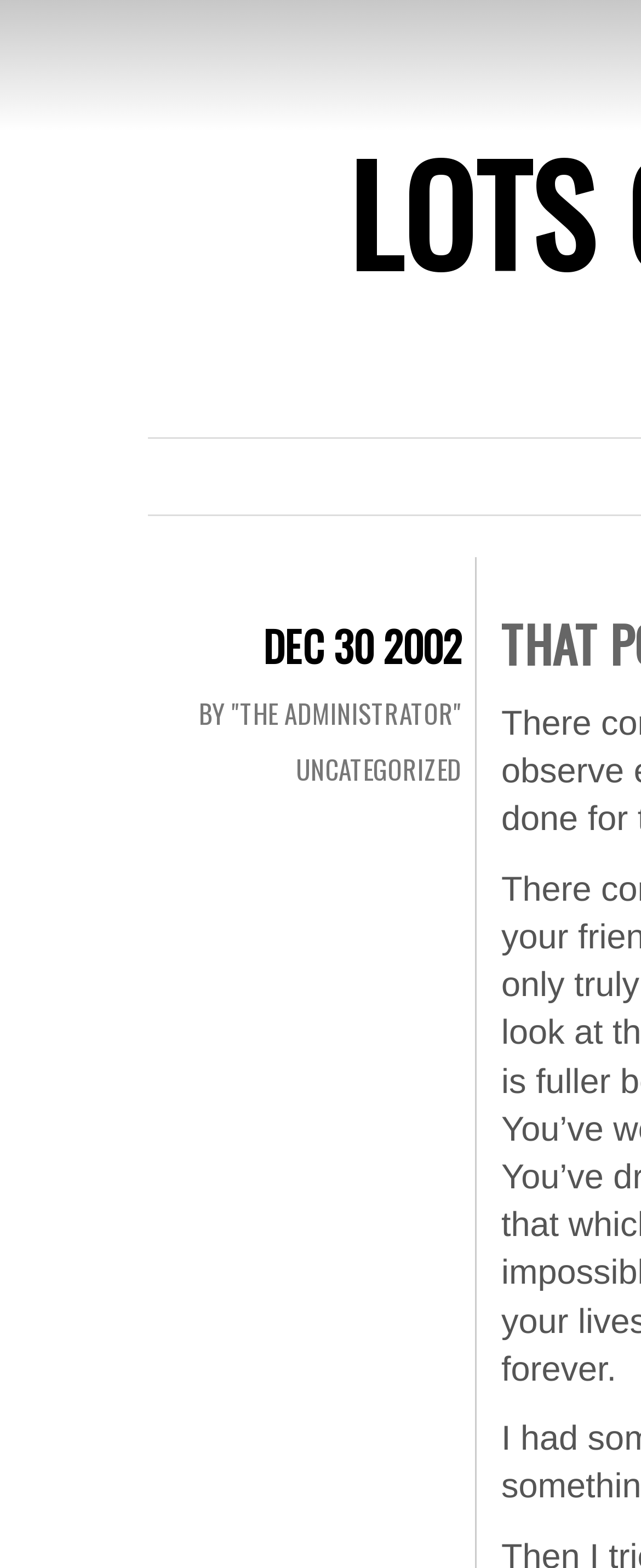Please provide the main heading of the webpage content.

LOTS OF MONKEYS